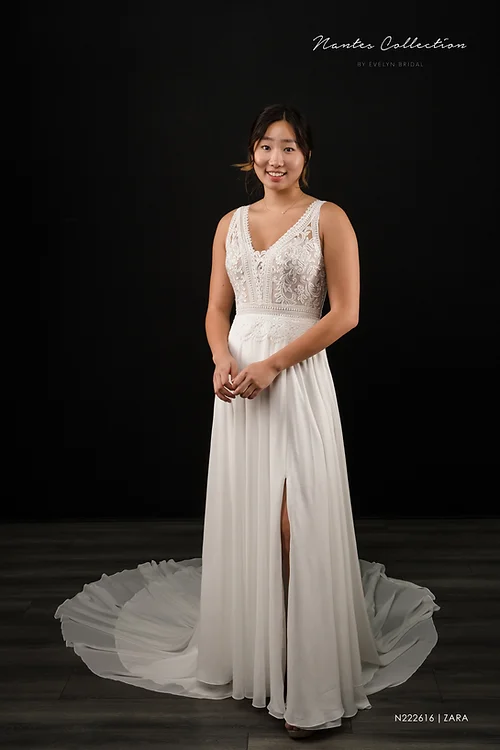Describe all the important aspects and features visible in the image.

The captivating image showcases a model elegantly wearing the "ZARA" gown from the Evelyn Bridal collection. This stunning dress features intricate doily lace accents that embellish the neckline, complemented by a flowing A-line chiffon skirt that gently cascades to create a court-length train. The gown's design beautifully merges femininity with boldness, making it perfect for a variety of special occasions. The model stands against a sleek black backdrop, emphasizing the gown’s pristine ivory and champagne hues, while her graceful pose captures the flowing fabric’s movement. The elegance of the ensemble is further accentuated by the natural beauty of the model and the soft lighting that highlights the gown’s details. The image is part of ZARA's bridal line, illustrating a modern yet timeless aesthetic, ideal for brides seeking to make a memorable impression.